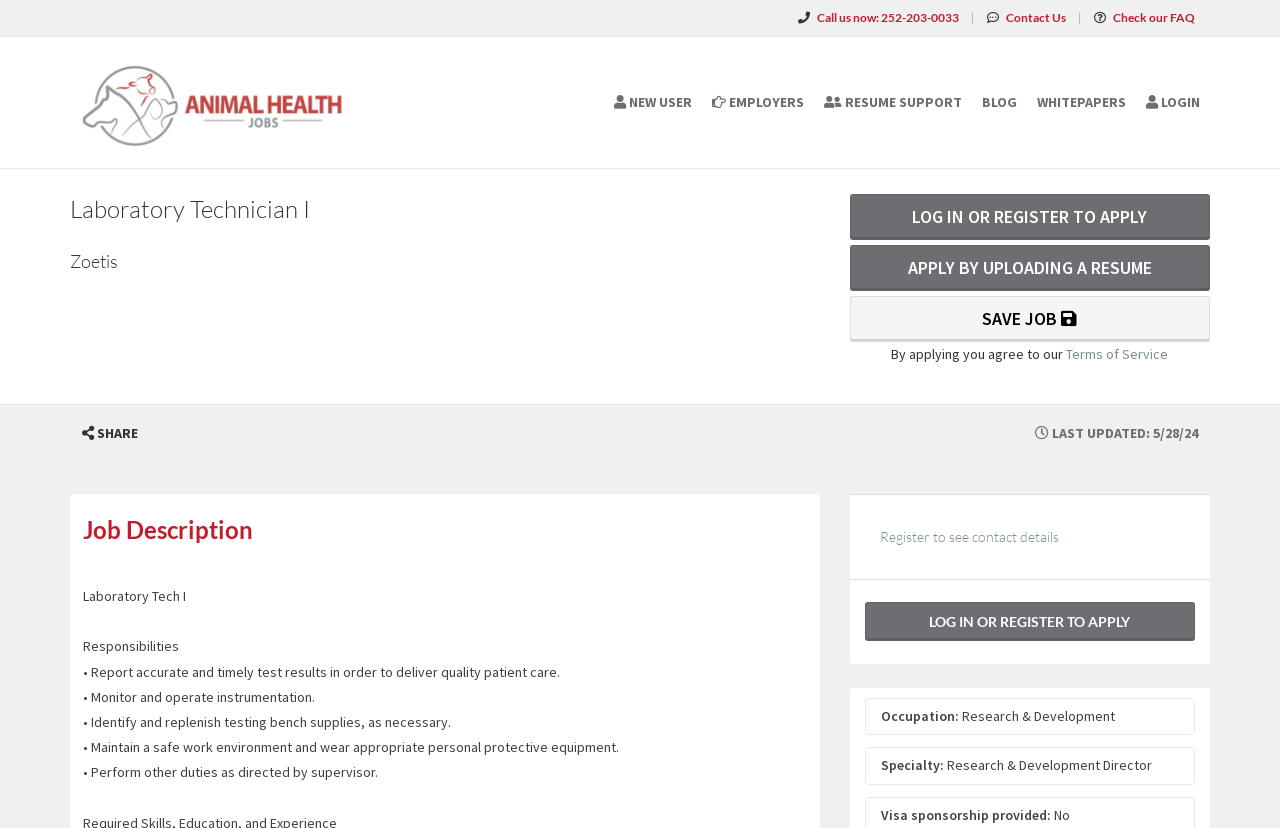What is the job title of the position?
Using the details shown in the screenshot, provide a comprehensive answer to the question.

I found the job title by looking at the section that describes the job, where it says 'Occupation: Research & Development' and 'Specialty: Research & Development Director'.